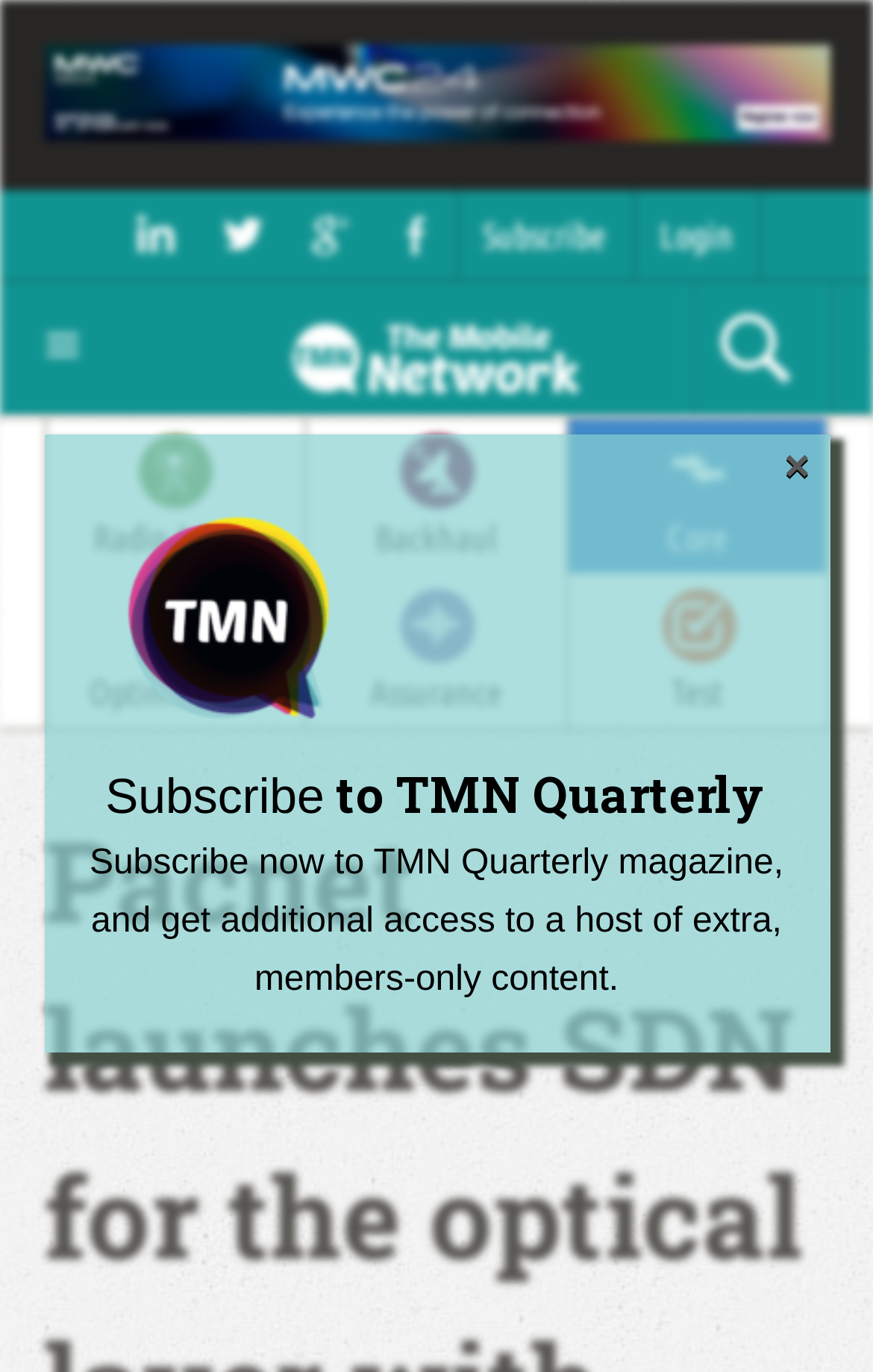Determine the bounding box coordinates of the clickable region to carry out the instruction: "Read the article about Pacnet launches SDN for the optical layer".

[0.101, 0.349, 0.899, 0.552]